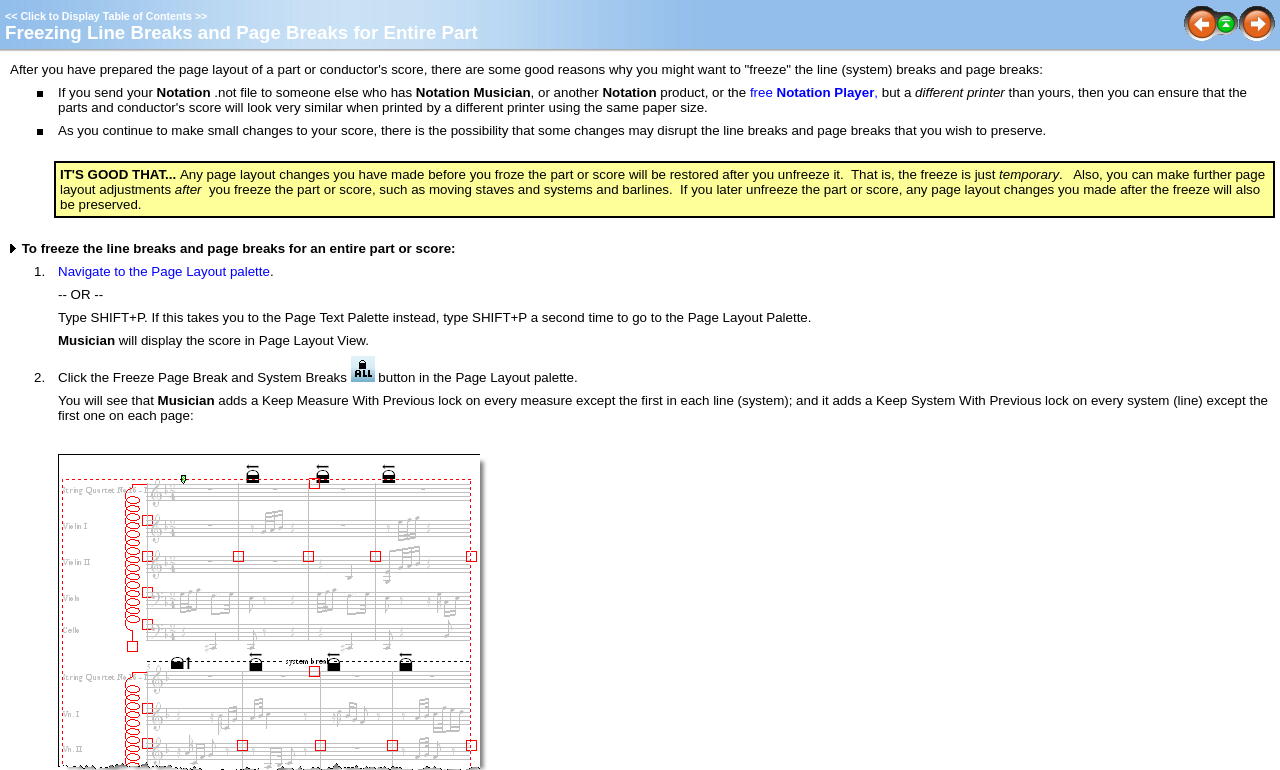What is the button to click to freeze page breaks and system breaks?
With the help of the image, please provide a detailed response to the question.

The webpage instructs to click the Freeze Page Break and System Breaks button, which is represented by the PageLayoutFreezeButton image, in the Page Layout palette to freeze the page breaks and system breaks.